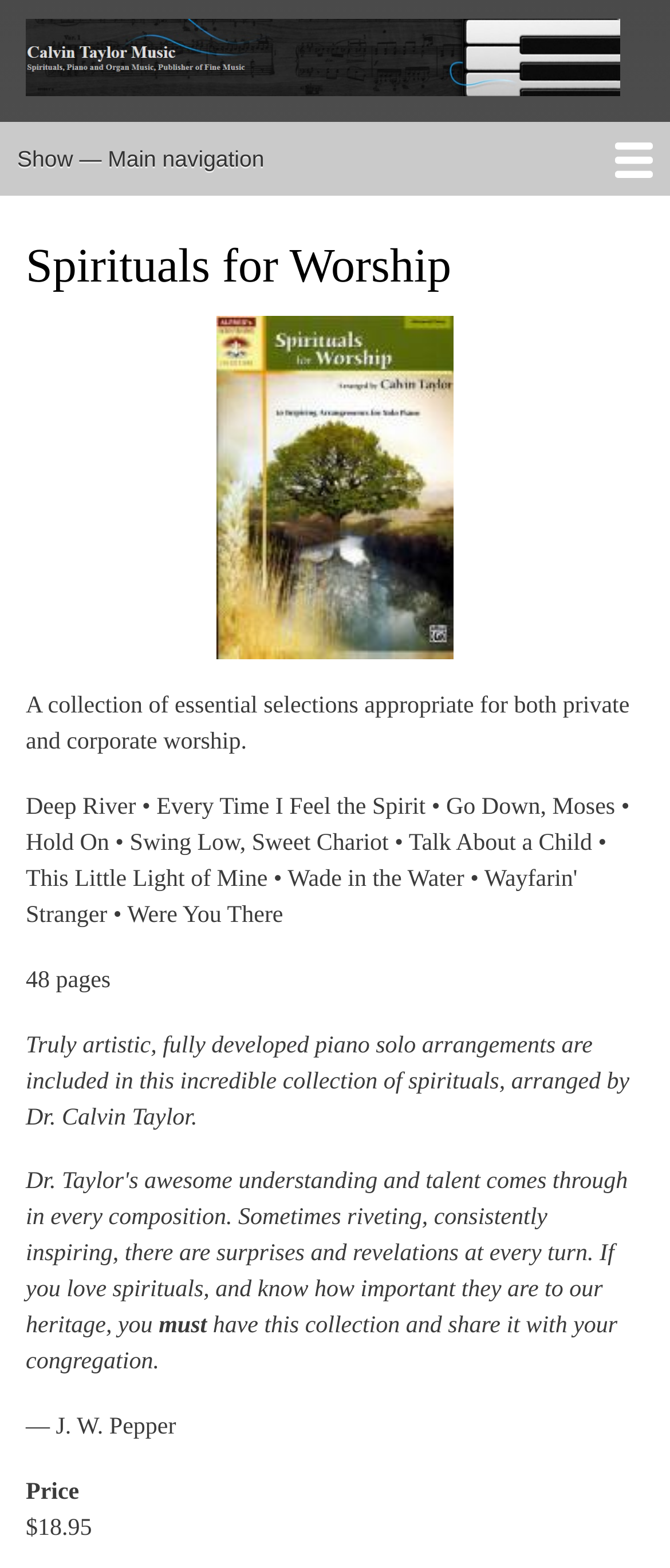Using the provided element description "Skip to main content", determine the bounding box coordinates of the UI element.

[0.473, 0.0, 0.527, 0.004]